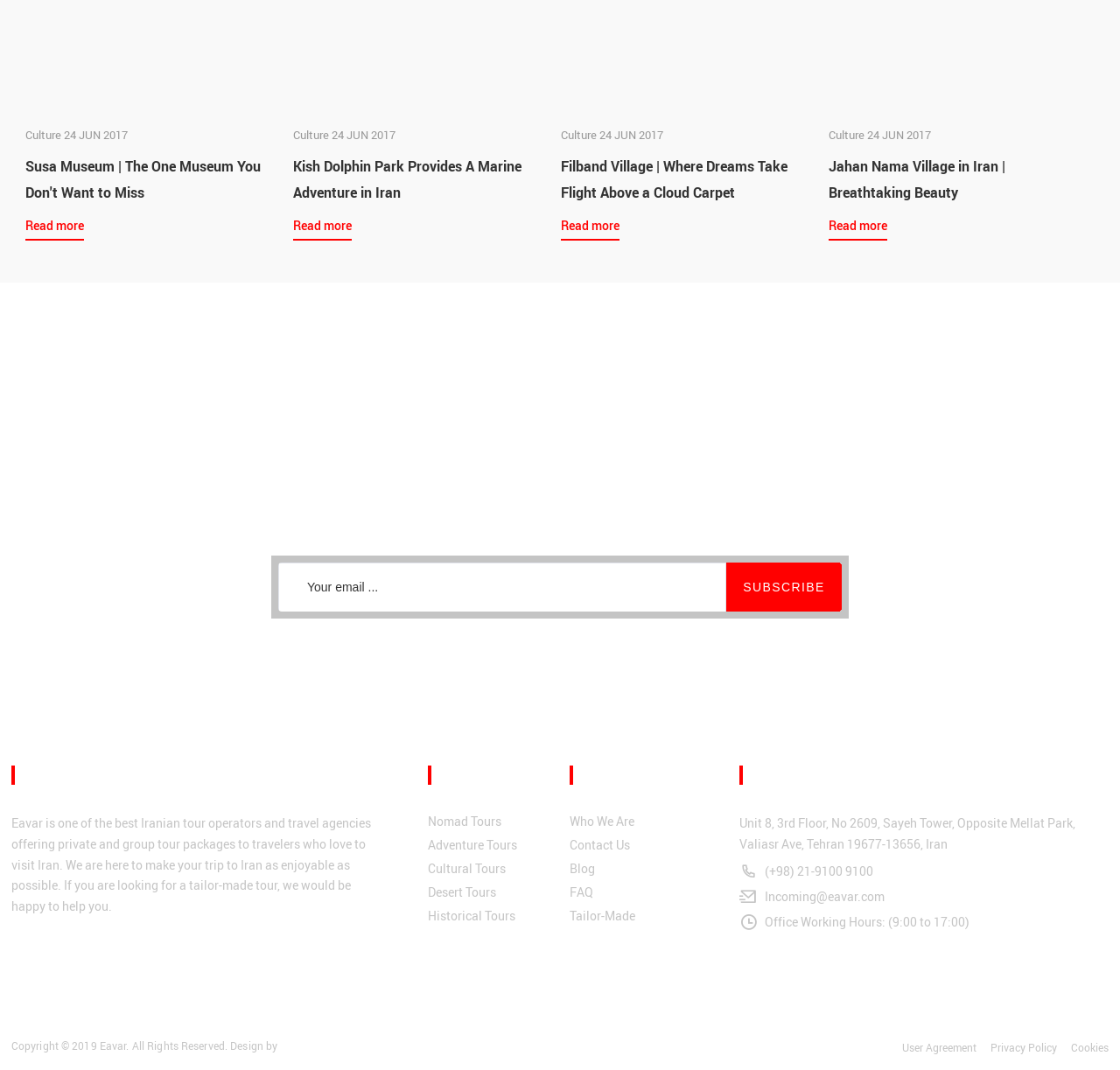Determine the bounding box coordinates for the area you should click to complete the following instruction: "Explore Nomad Tours".

[0.382, 0.76, 0.447, 0.775]